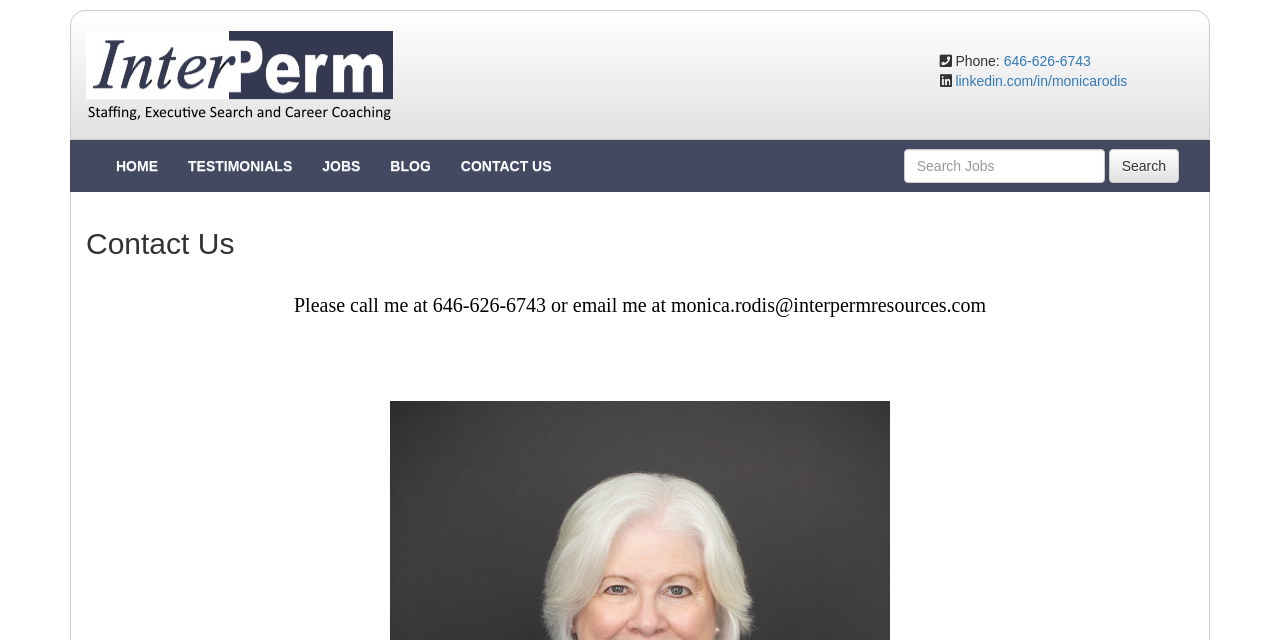Determine the bounding box coordinates for the area that should be clicked to carry out the following instruction: "search for jobs".

[0.706, 0.233, 0.863, 0.286]